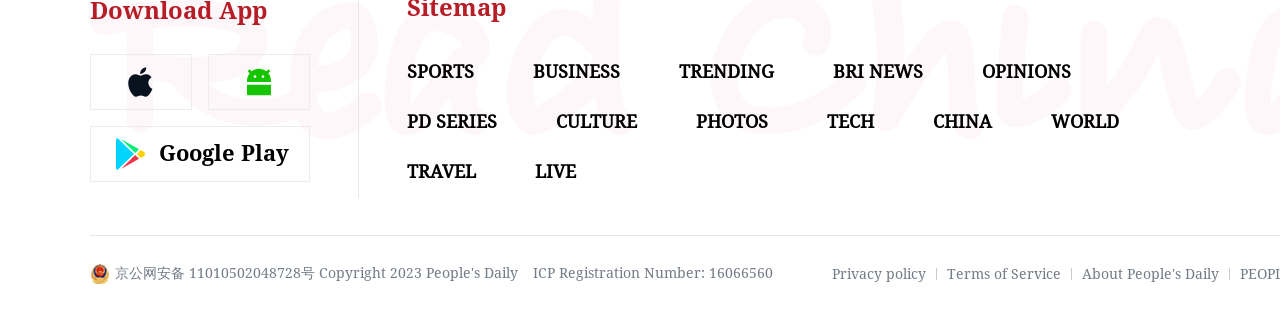Given the element description Privacy policy, predict the bounding box coordinates for the UI element in the webpage screenshot. The format should be (top-left x, top-left y, bottom-right x, bottom-right y), and the values should be between 0 and 1.

[0.65, 0.842, 0.723, 0.892]